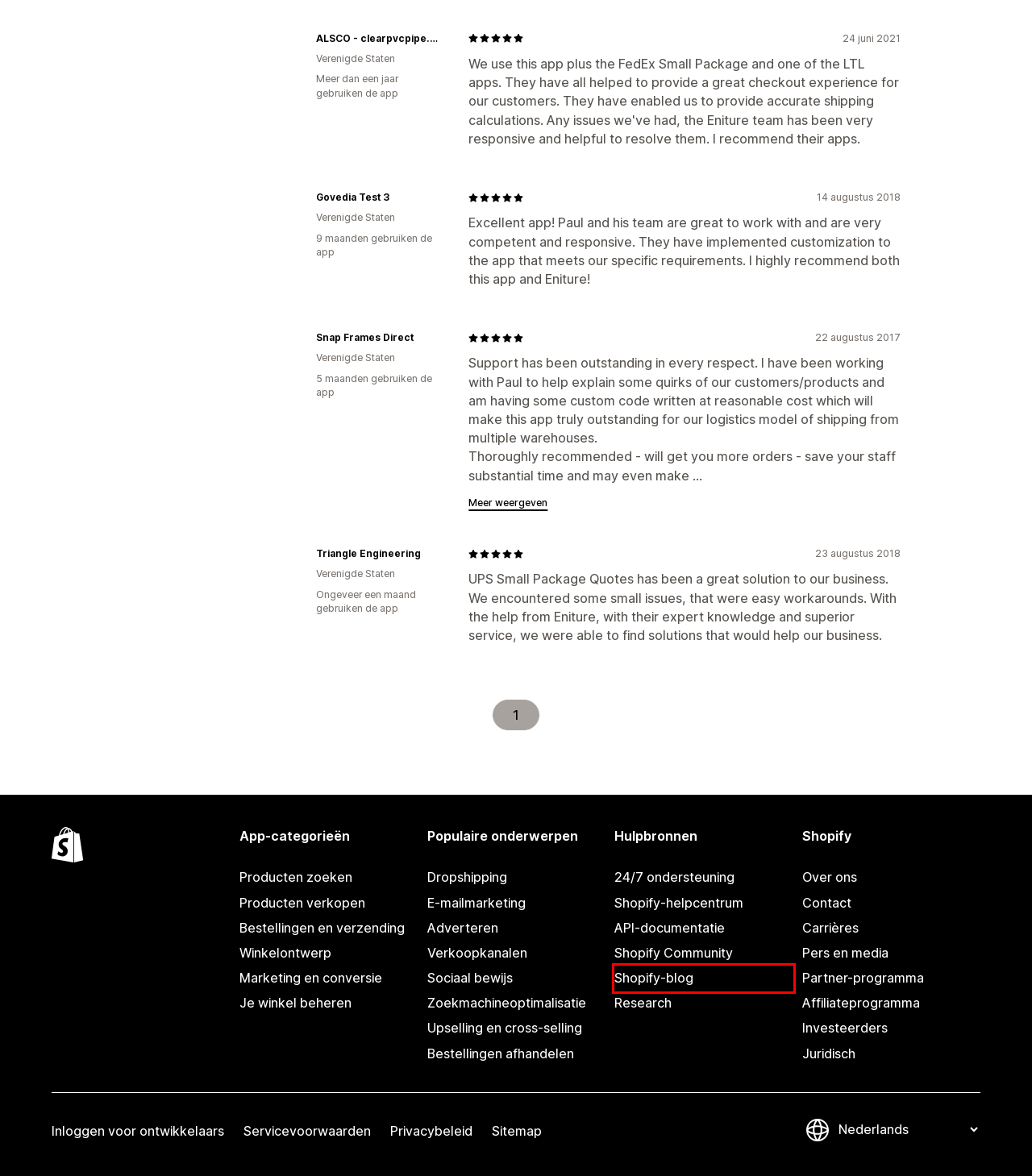You have a screenshot of a webpage with a red rectangle bounding box around an element. Identify the best matching webpage description for the new page that appears after clicking the element in the bounding box. The descriptions are:
A. Careers, Internships, and Jobs at Shopify | Shopify Careers - Shopify USA
B. De beste Producten zoeken-apps voor 2024 \- Shopify App Store
C. De beste Producten verkopen-apps voor 2024 \- Shopify App Store
D. De beste Upselling en cross-selling-apps voor 2024 \- Shopify App Store
E. De beste Bestellingen afhandelen-apps voor 2024 \- Shopify App Store
F. Word vandaag nog een Shopify-partner - Shopify Partners - Shopify Nederland
G. E-commercemarketingblog - E-commercenieuws, tips voor webshops en meer - Shopify Nederland
H. De beste E-mailmarketing-apps voor 2024 \- Shopify App Store

G